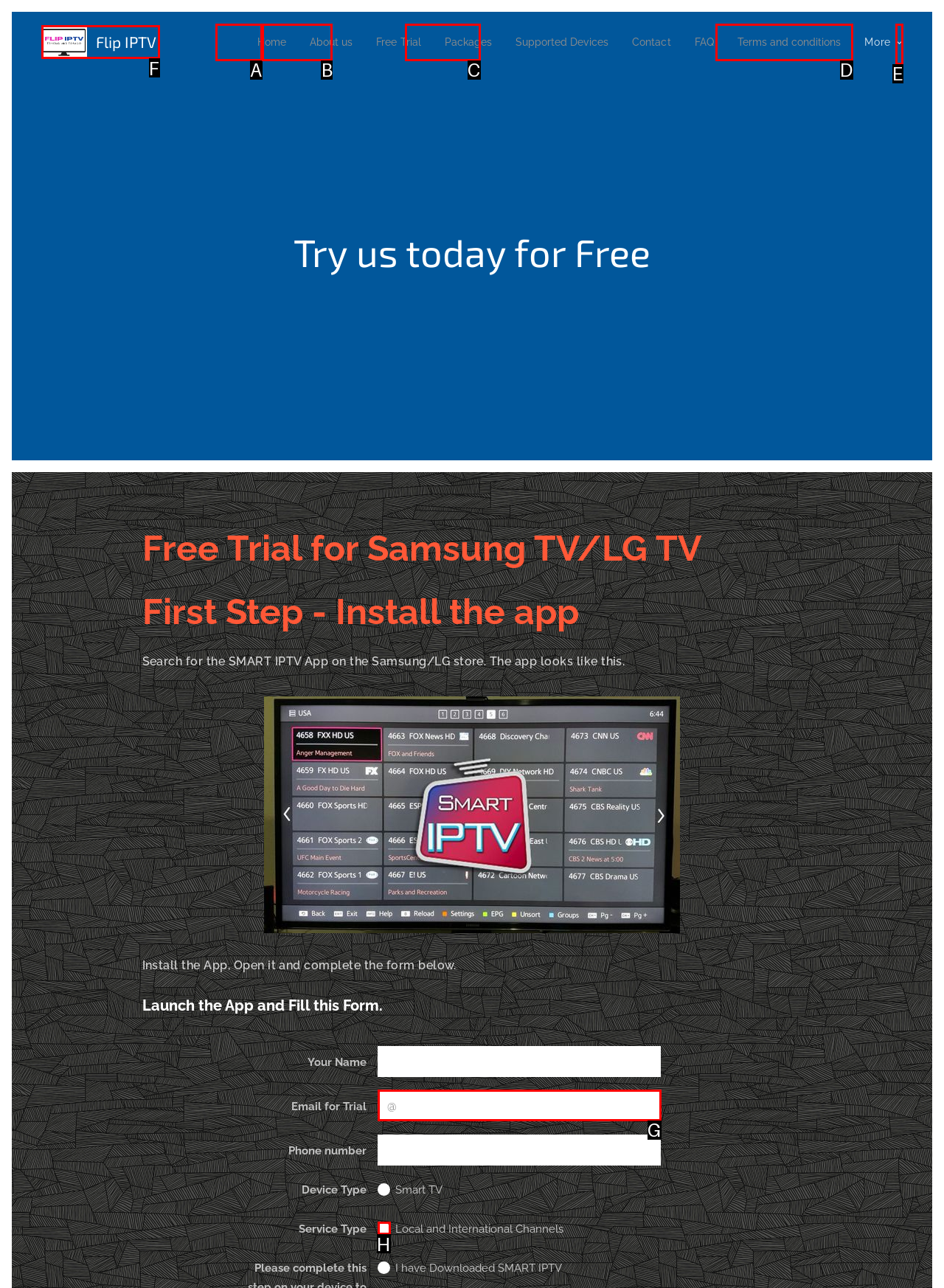Determine which HTML element I should select to execute the task: Enter your Email for Trial
Reply with the corresponding option's letter from the given choices directly.

G